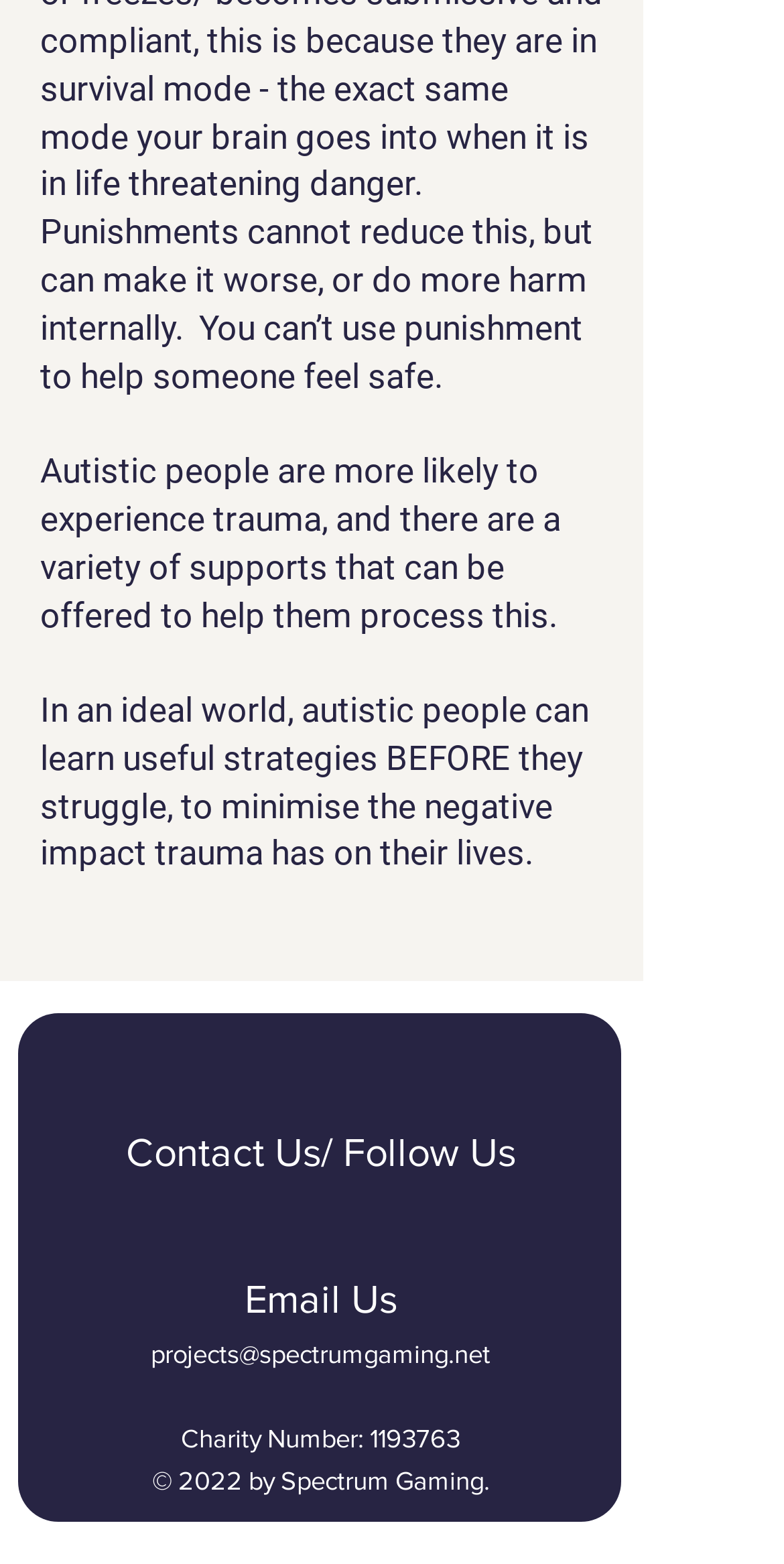What is the charity number of the organization?
Please provide a single word or phrase as the answer based on the screenshot.

1193763